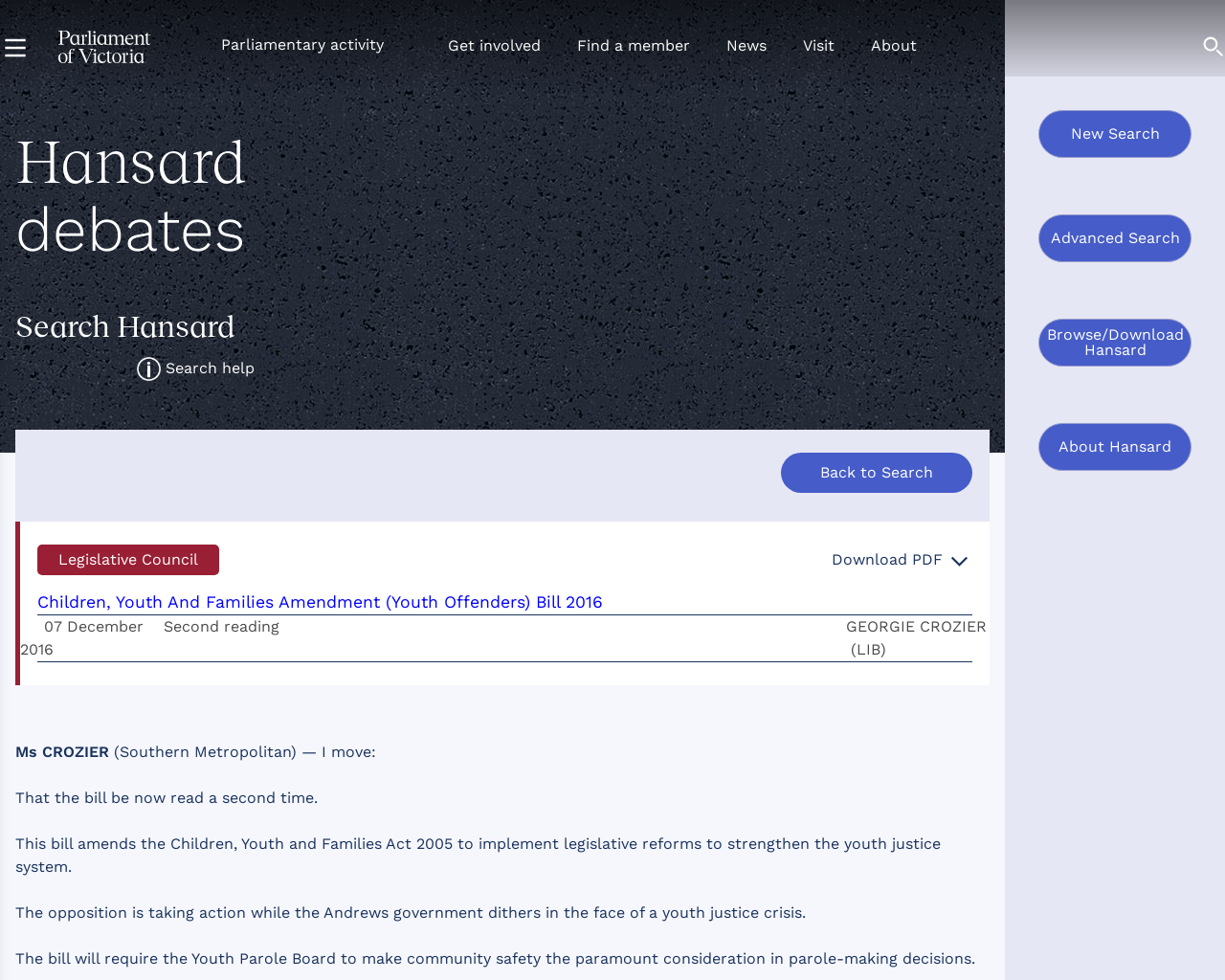Can you give a comprehensive explanation to the question given the content of the image?
What is the main role of the Parliament of Victoria?

Based on the webpage, the main role of the Parliament of Victoria is to debate, pass laws, and hold the Government to account, as stated in the meta description. This suggests that the Parliament plays a crucial role in the decision-making process for the state.